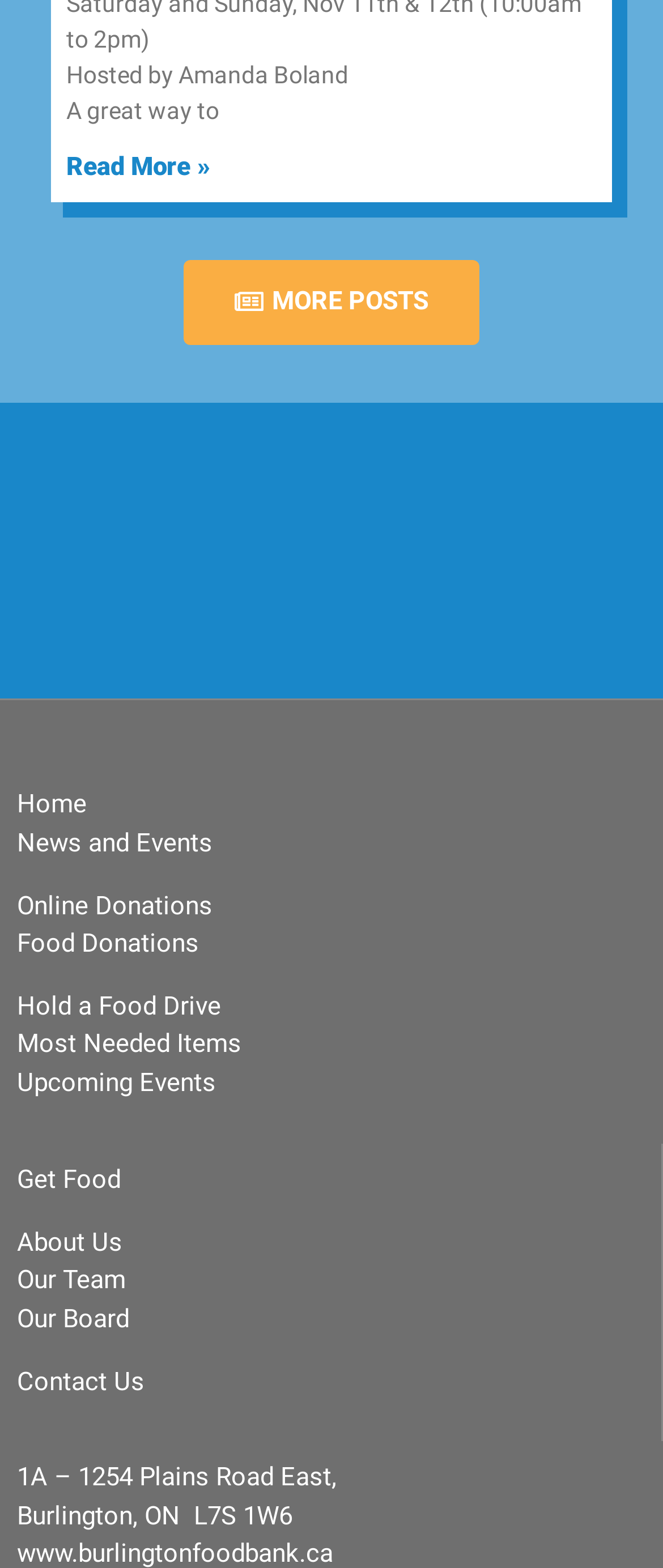How many links are there in the main navigation menu?
Using the image, answer in one word or phrase.

11